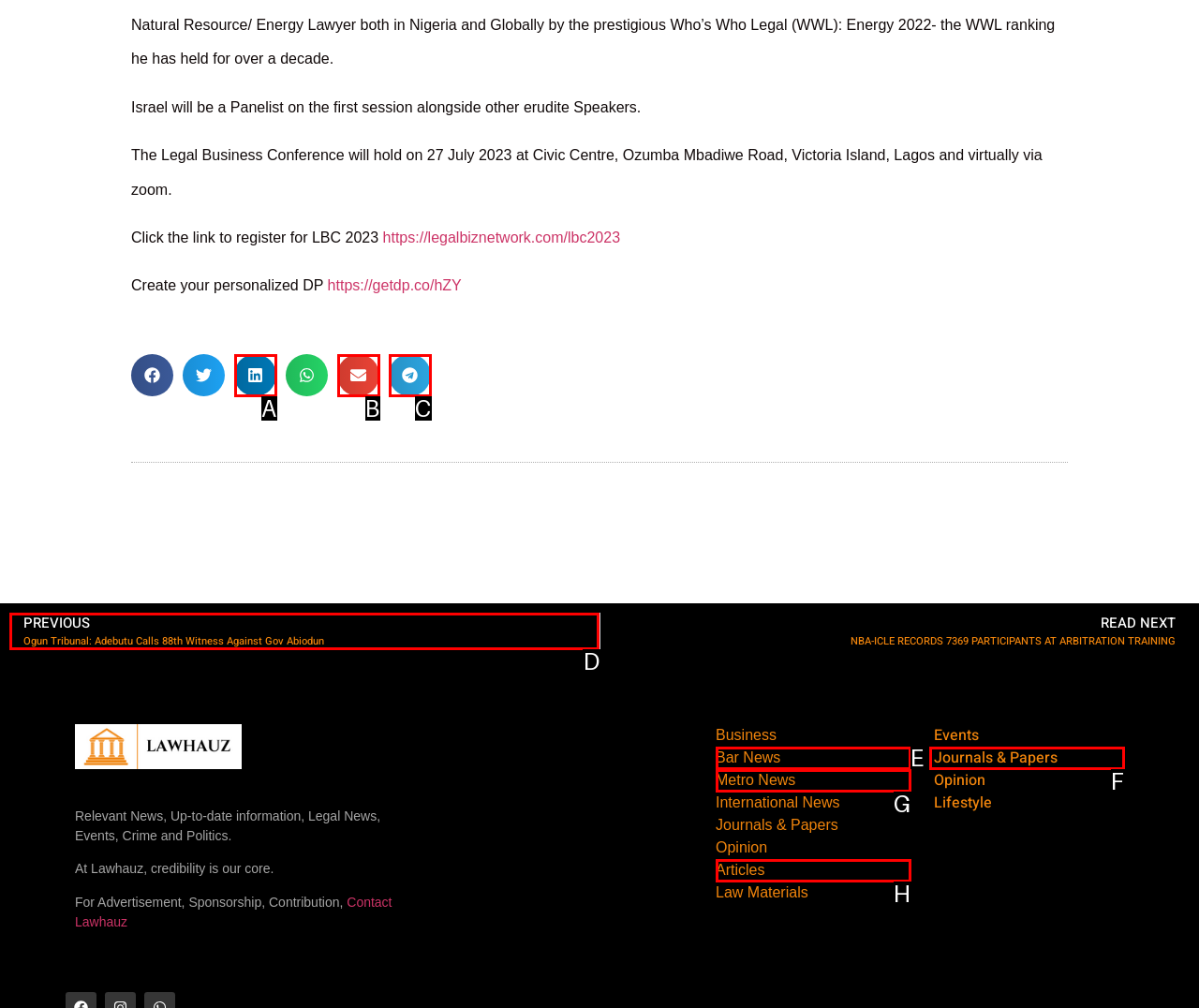Identify the HTML element that best fits the description: aria-label="Share on linkedin". Respond with the letter of the corresponding element.

A